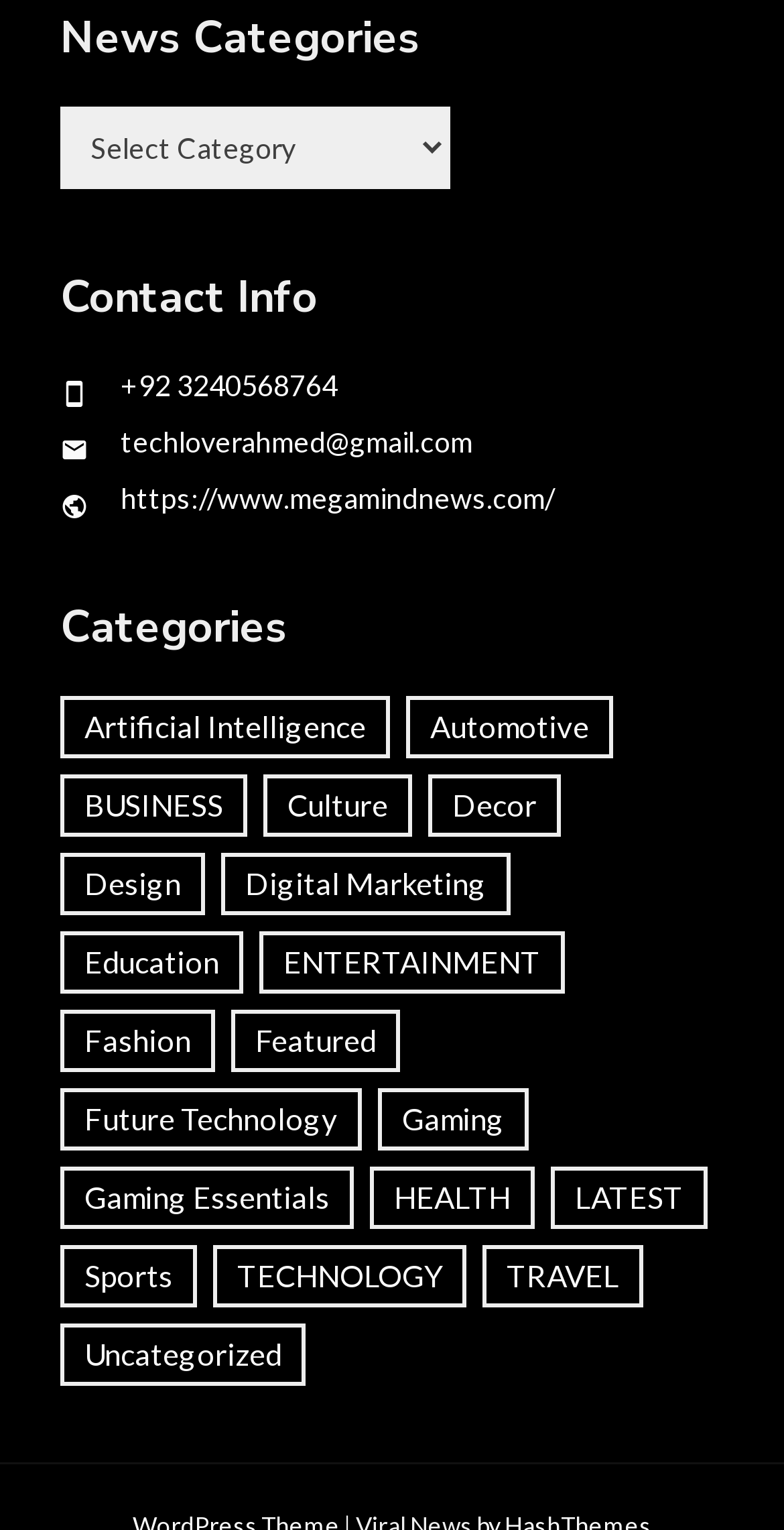Respond with a single word or phrase to the following question:
How many items are in the Uncategorized category?

15